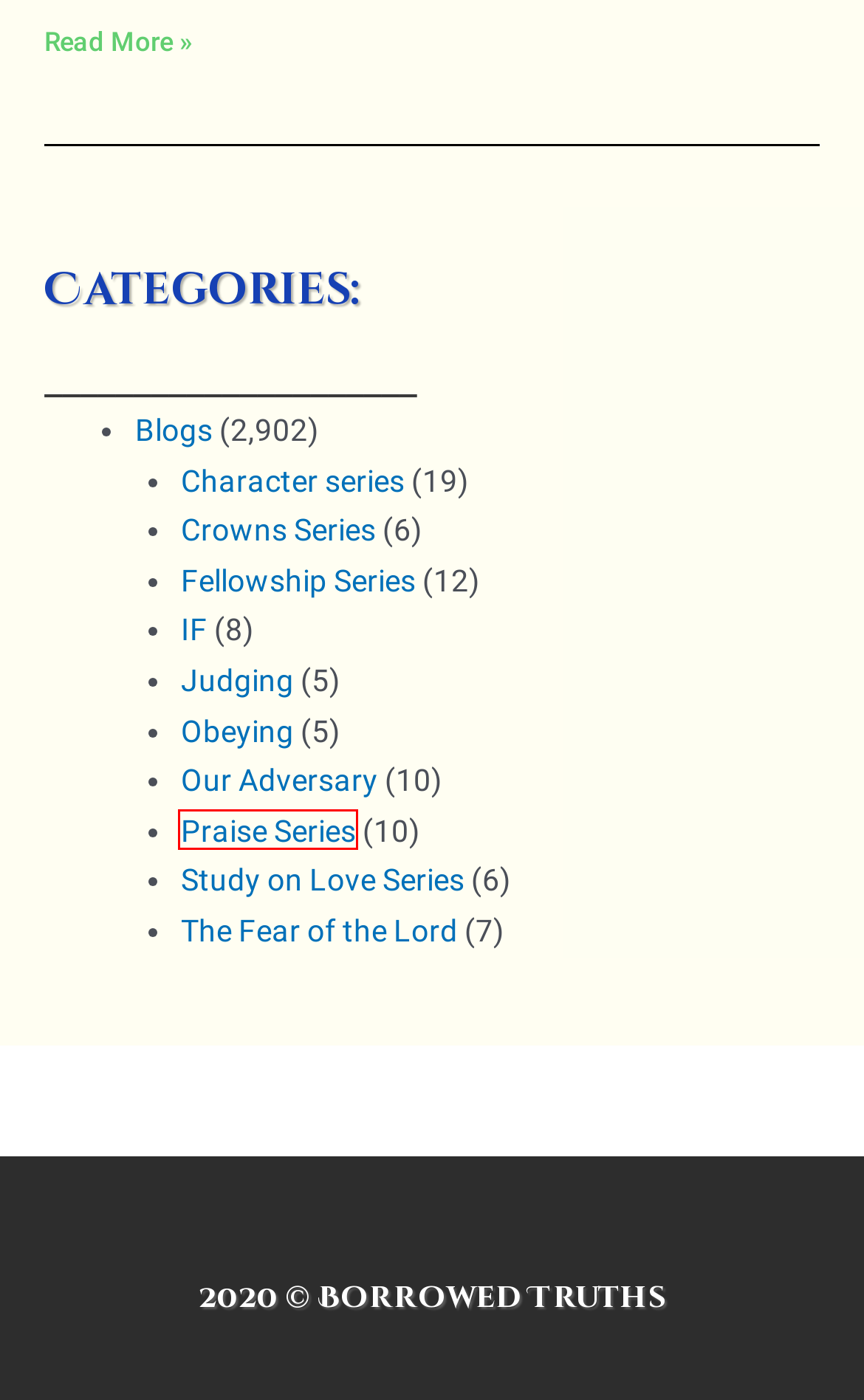Examine the screenshot of a webpage featuring a red bounding box and identify the best matching webpage description for the new page that results from clicking the element within the box. Here are the options:
A. The Fear of the Lord – Borrowed Truths
B. Study on Love Series – Borrowed Truths
C. Character series – Borrowed Truths
D. Fellowship Series – Borrowed Truths
E. IF – Borrowed Truths
F. Our Adversary – Borrowed Truths
G. Praise Series – Borrowed Truths
H. Obeying – Borrowed Truths

G